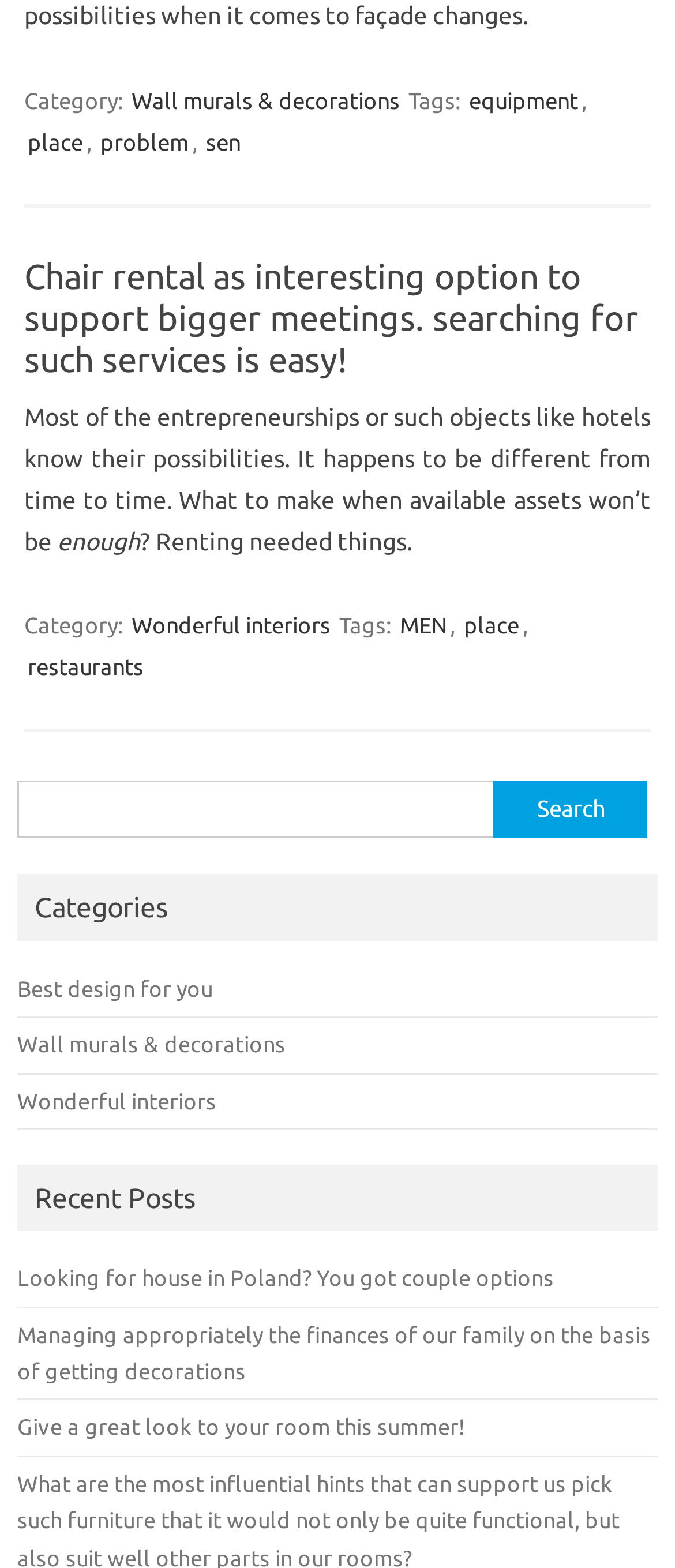Find the bounding box coordinates for the HTML element specified by: "cDNA Libraries".

None